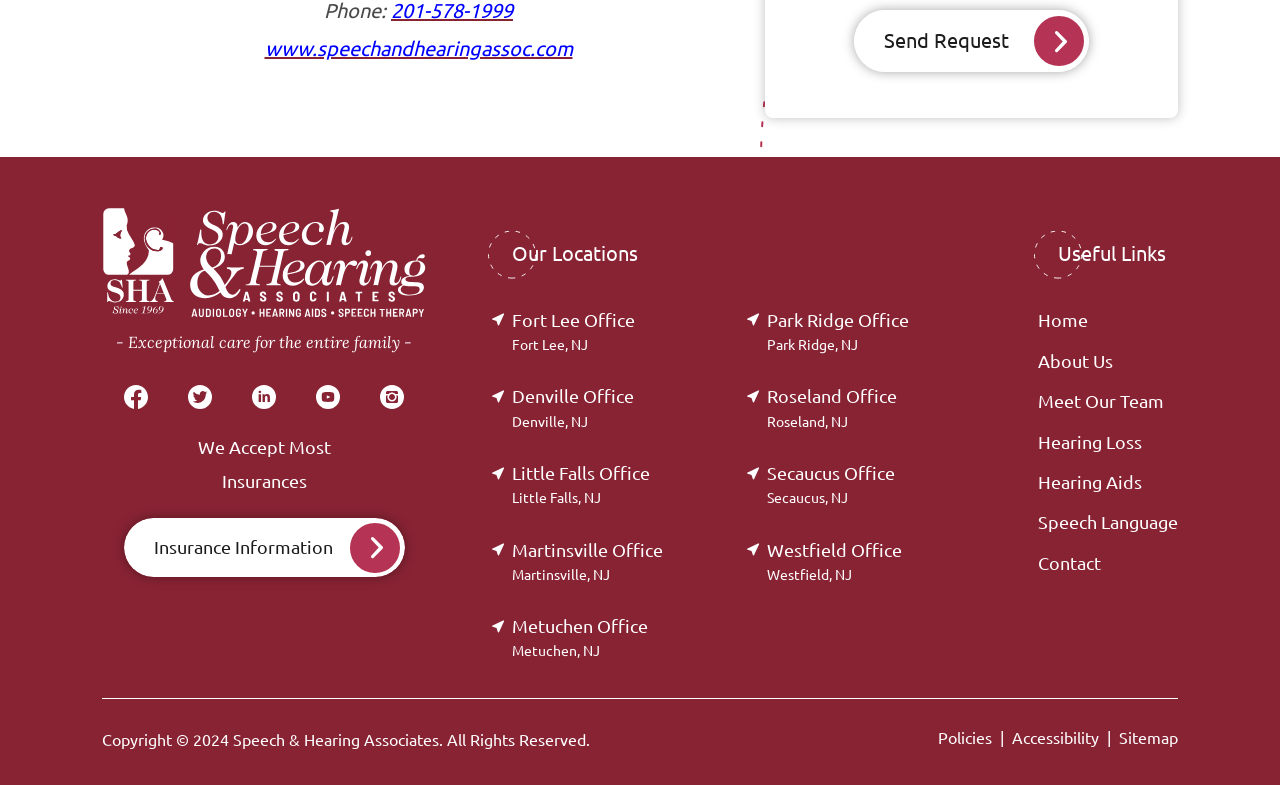How many office locations are listed?
Analyze the screenshot and provide a detailed answer to the question.

I counted the number of links with office locations, such as 'Fort Lee Office Fort Lee, NJ', 'Denville Office Denville, NJ', and so on, and found a total of 9 office locations listed.